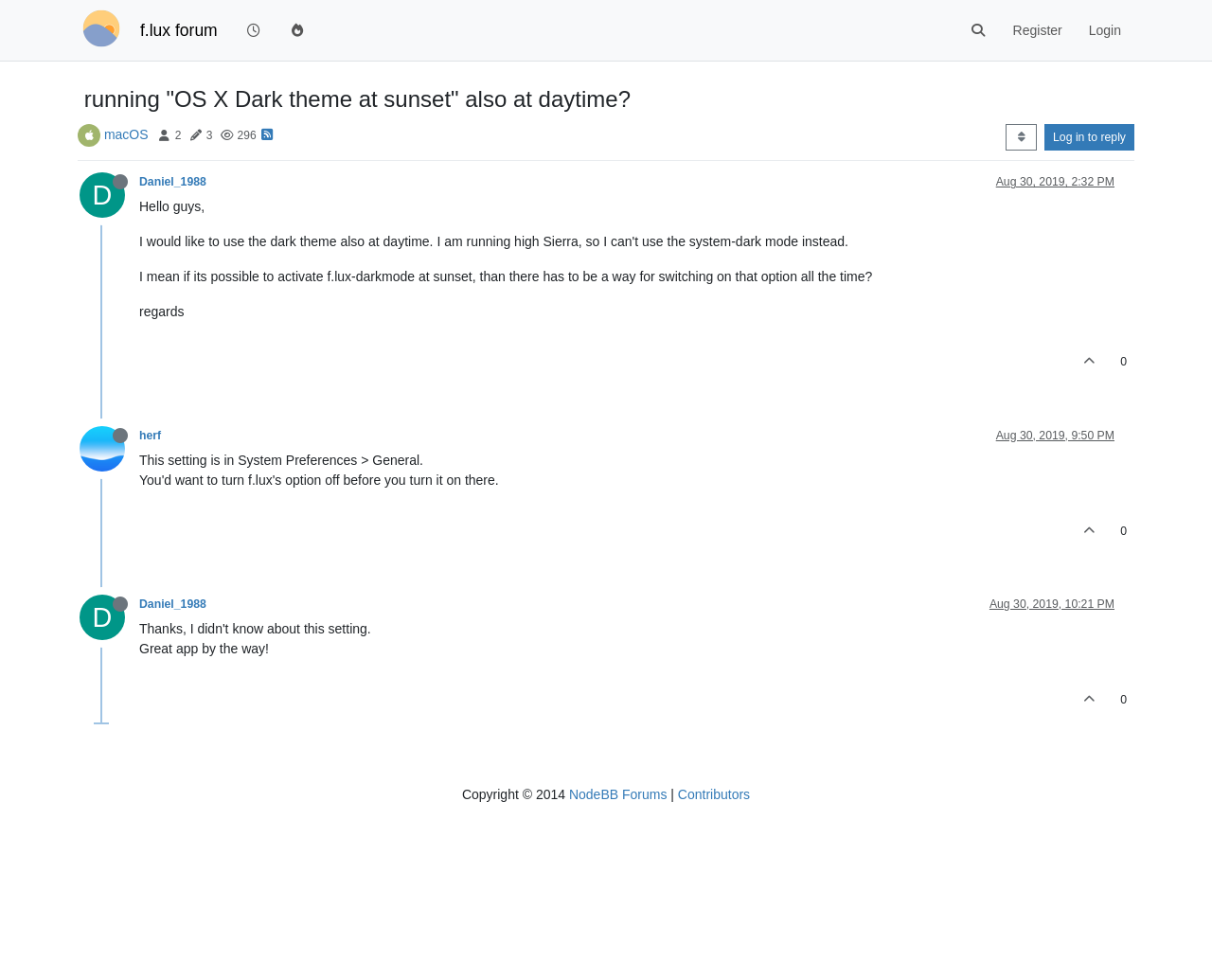Please specify the bounding box coordinates of the clickable region to carry out the following instruction: "Register an account". The coordinates should be four float numbers between 0 and 1, in the format [left, top, right, bottom].

[0.825, 0.013, 0.887, 0.049]